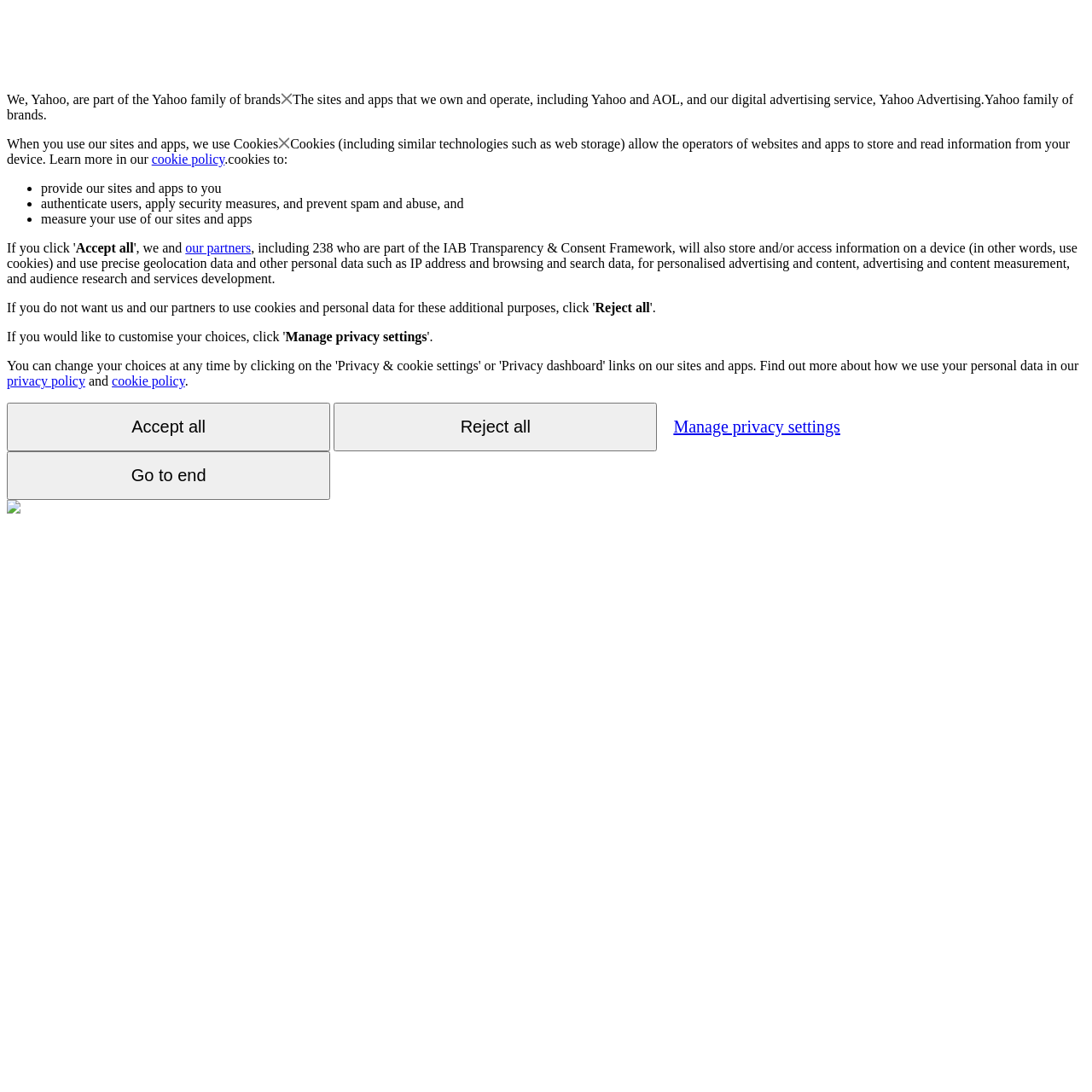Find the bounding box coordinates for the element that must be clicked to complete the instruction: "View the 'cookie policy'". The coordinates should be four float numbers between 0 and 1, indicated as [left, top, right, bottom].

[0.102, 0.342, 0.169, 0.355]